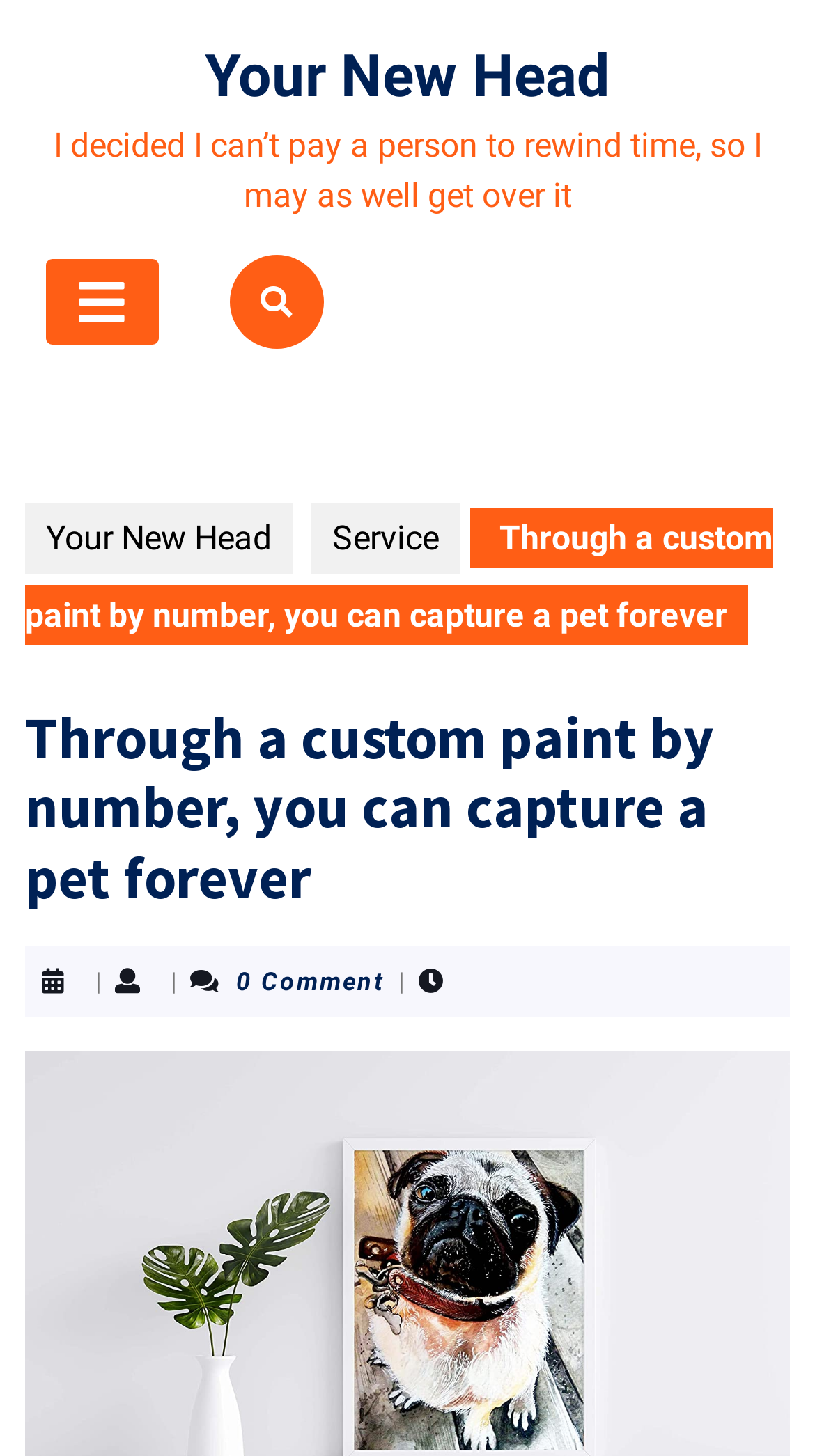Provide a brief response to the question below using one word or phrase:
Is the open button selected?

No